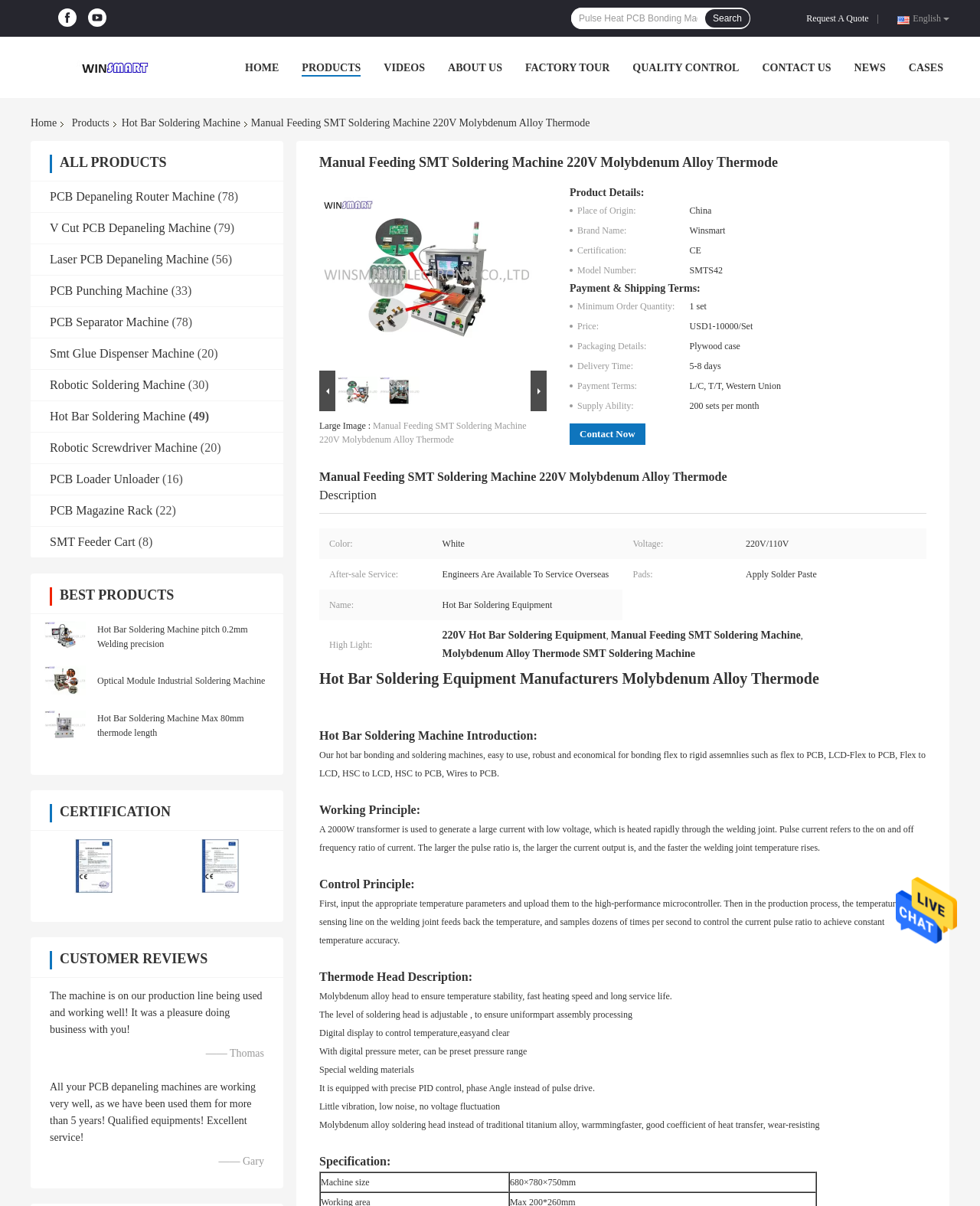By analyzing the image, answer the following question with a detailed response: How many products are listed under 'ALL PRODUCTS'?

I counted the number of products listed under 'ALL PRODUCTS' by looking at the headings and links on the webpage, which mention 11 specific products.